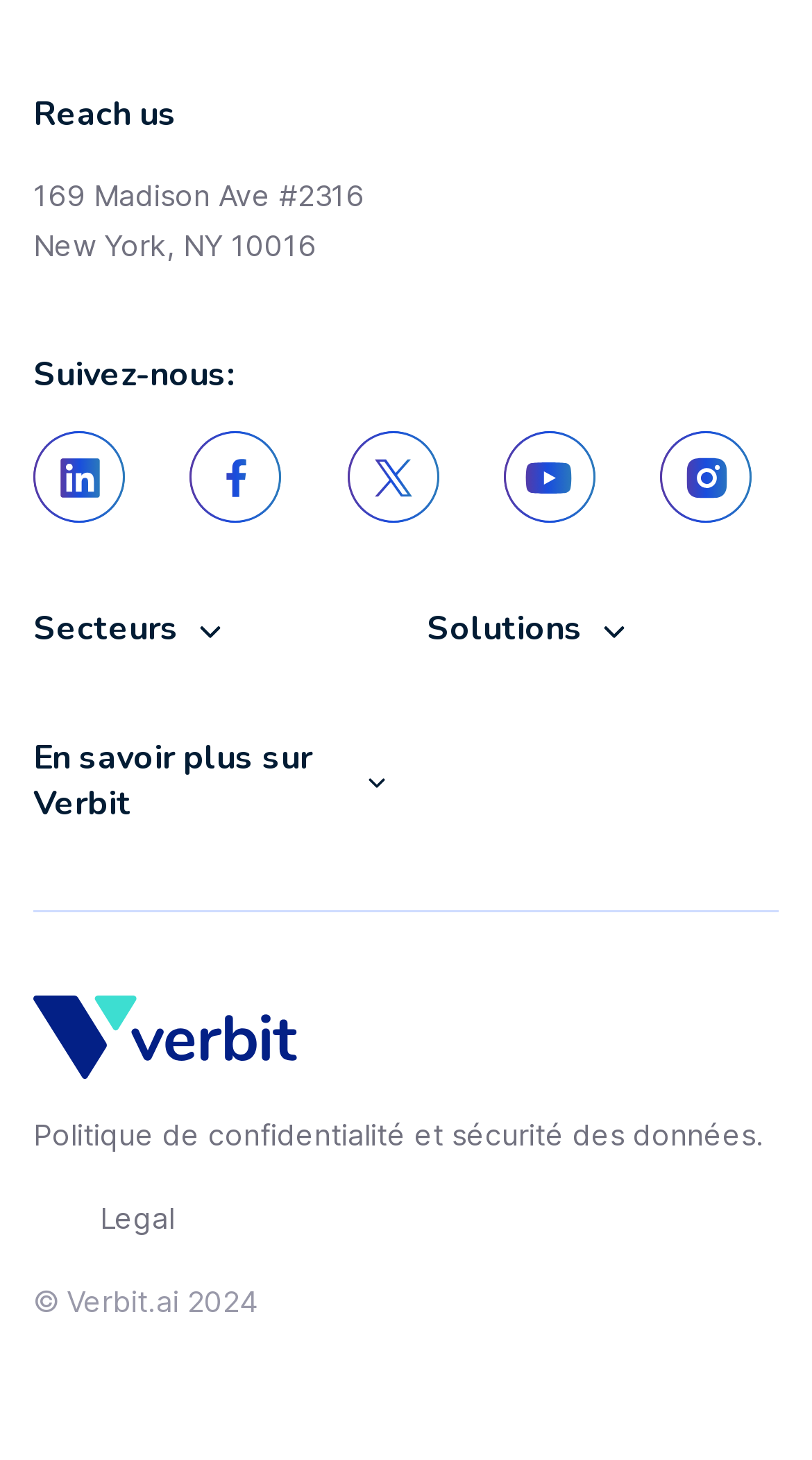Indicate the bounding box coordinates of the element that must be clicked to execute the instruction: "Toggle navigation menu". The coordinates should be given as four float numbers between 0 and 1, i.e., [left, top, right, bottom].

None